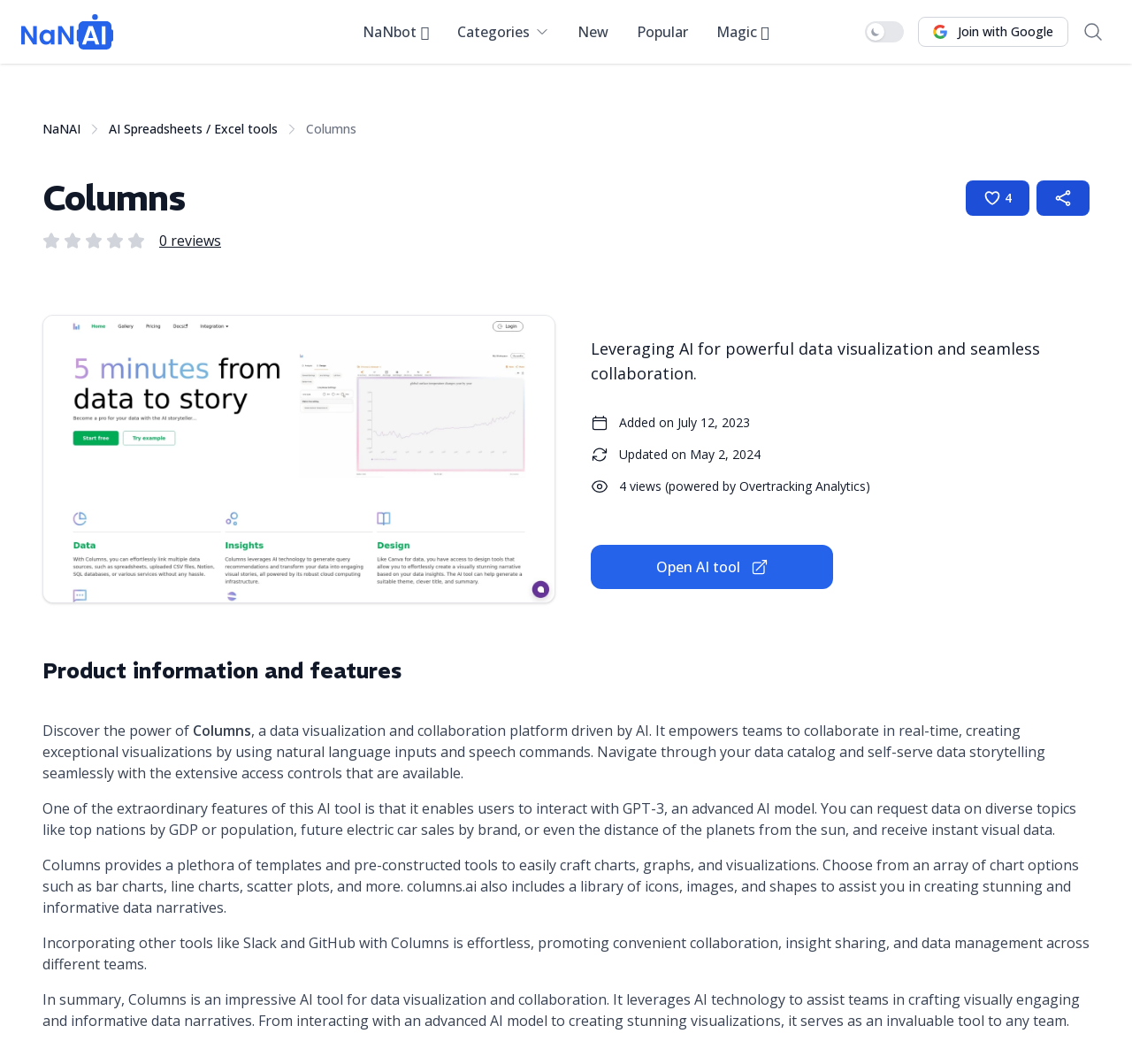What is the name of the AI tool?
Based on the image, give a one-word or short phrase answer.

Columns